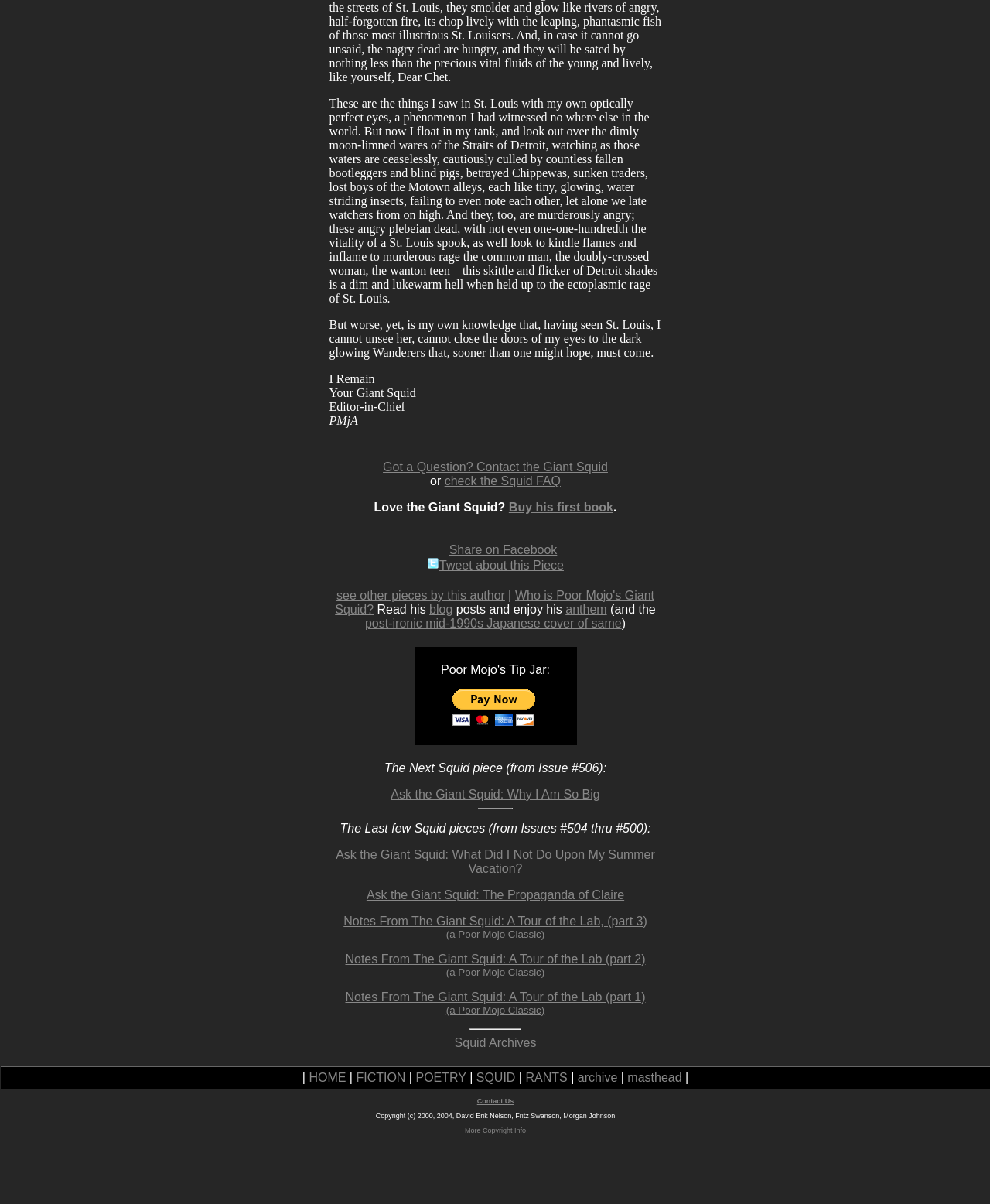Identify the bounding box for the given UI element using the description provided. Coordinates should be in the format (top-left x, top-left y, bottom-right x, bottom-right y) and must be between 0 and 1. Here is the description: Baby's Nutrition Guide

None